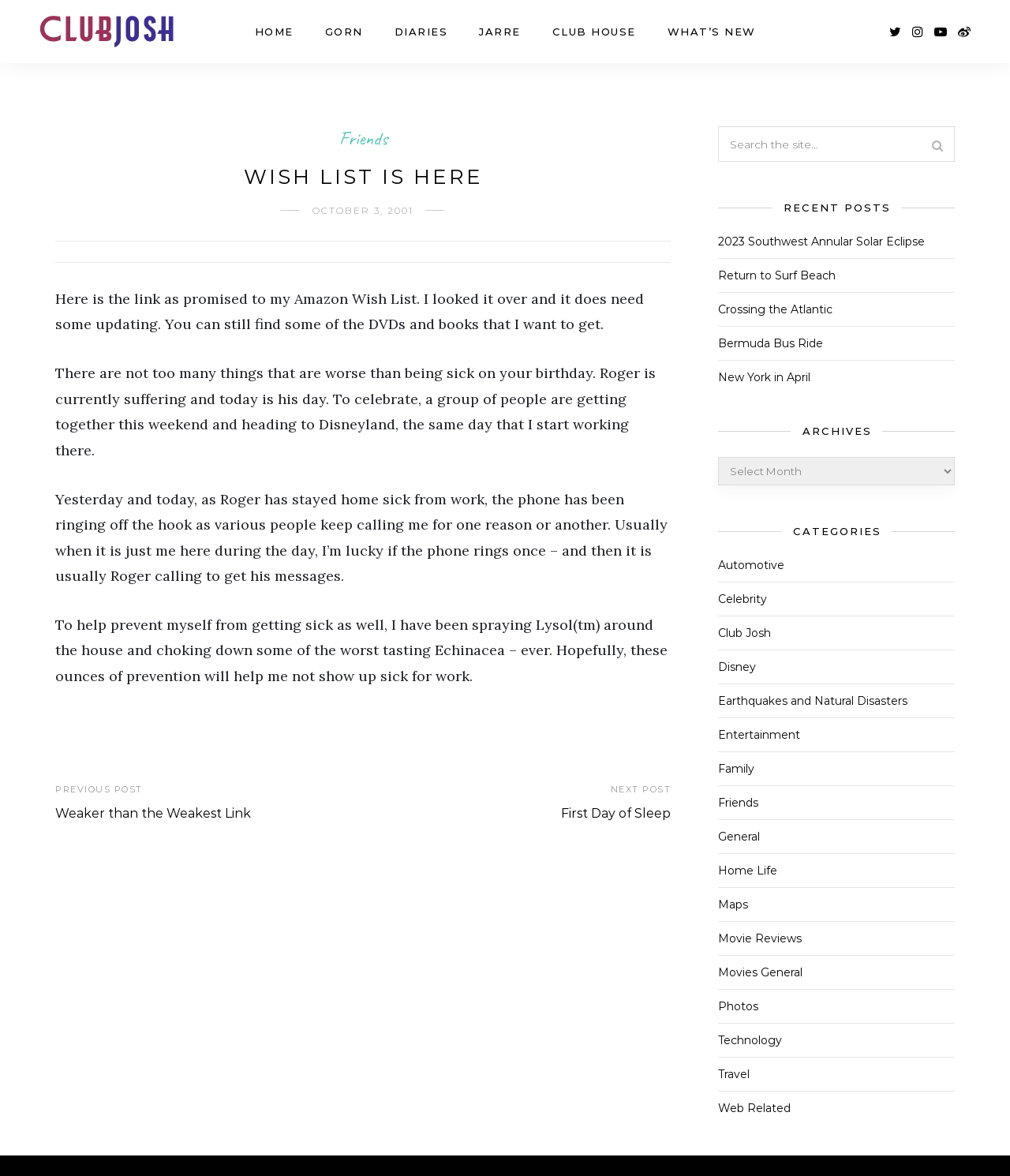Determine the bounding box coordinates of the element's region needed to click to follow the instruction: "View the 'WISH LIST IS HERE' article". Provide these coordinates as four float numbers between 0 and 1, formatted as [left, top, right, bottom].

[0.055, 0.138, 0.664, 0.164]